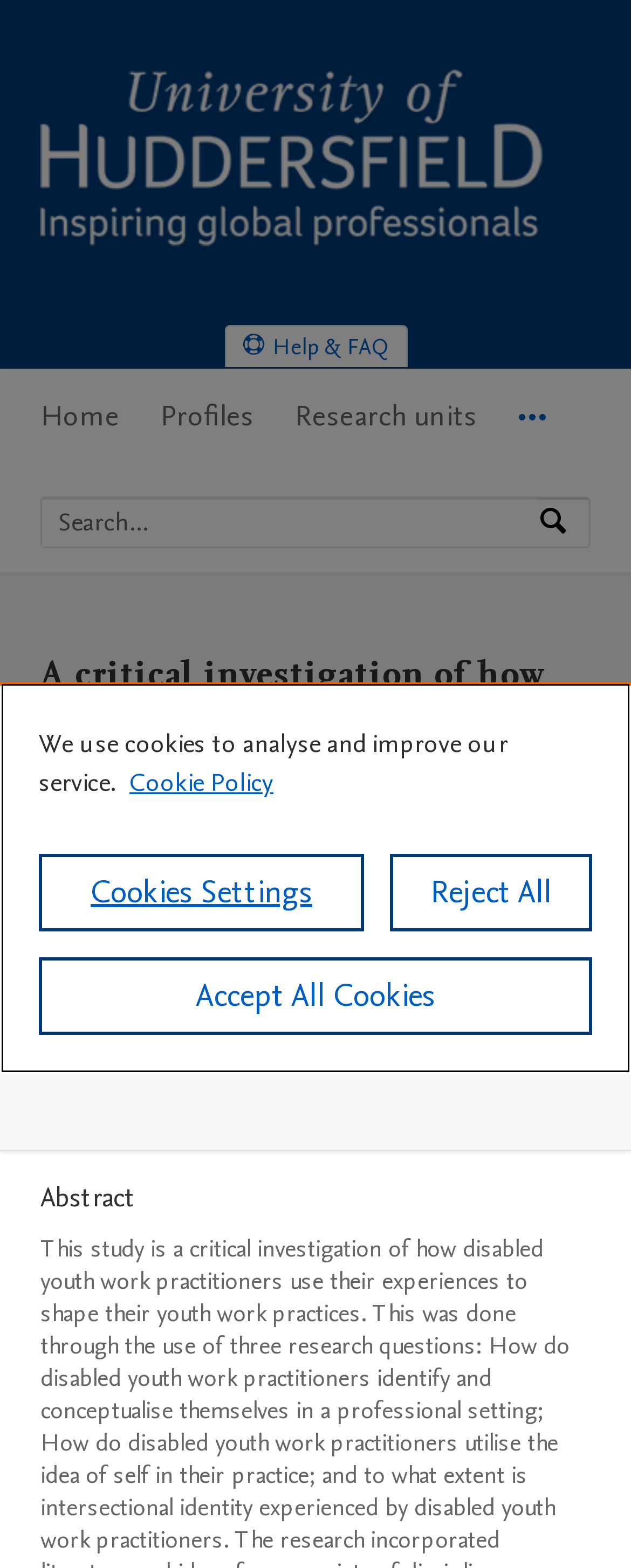Locate the UI element that matches the description Profiles in the webpage screenshot. Return the bounding box coordinates in the format (top-left x, top-left y, bottom-right x, bottom-right y), with values ranging from 0 to 1.

[0.254, 0.235, 0.403, 0.298]